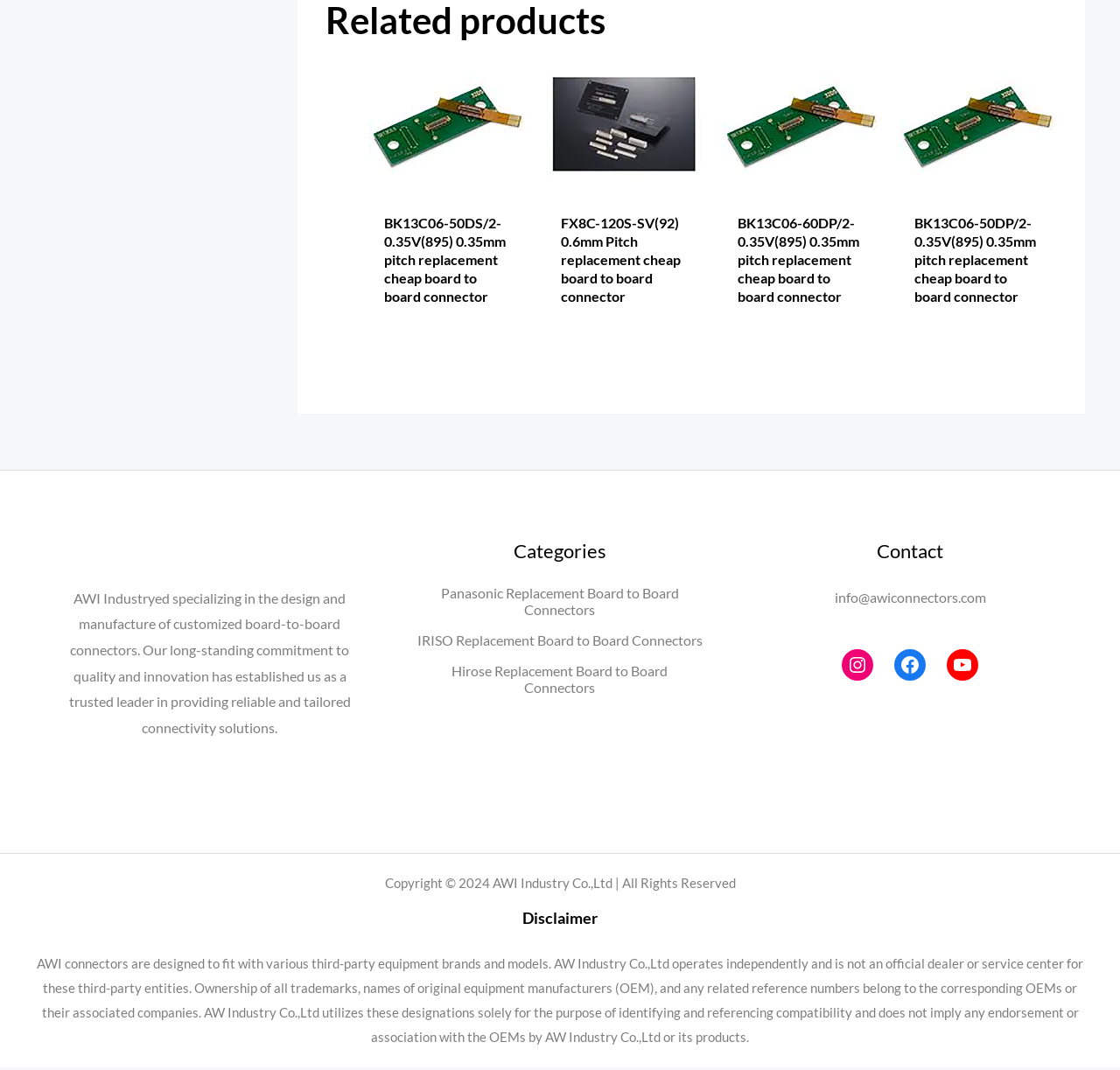Identify the bounding box coordinates of the element to click to follow this instruction: 'View BK13C06-50DS/2-0.35V(895) 0.35mm Pitch replacement cheap board to board connector'. Ensure the coordinates are four float values between 0 and 1, provided as [left, top, right, bottom].

[0.328, 0.041, 0.47, 0.19]